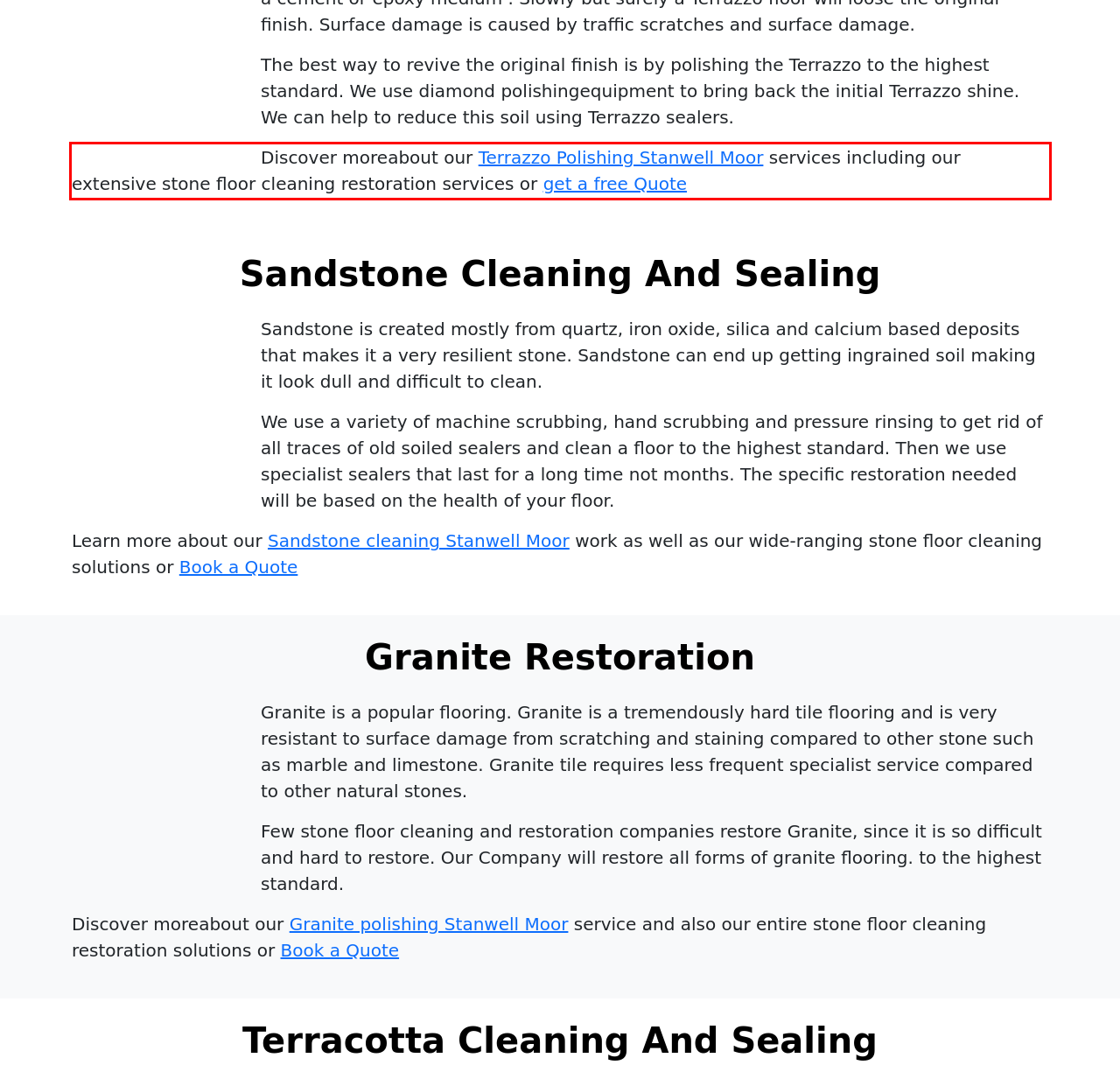Using the webpage screenshot, recognize and capture the text within the red bounding box.

Discover moreabout our Terrazzo Polishing Stanwell Moor services including our extensive stone floor cleaning restoration services or get a free Quote